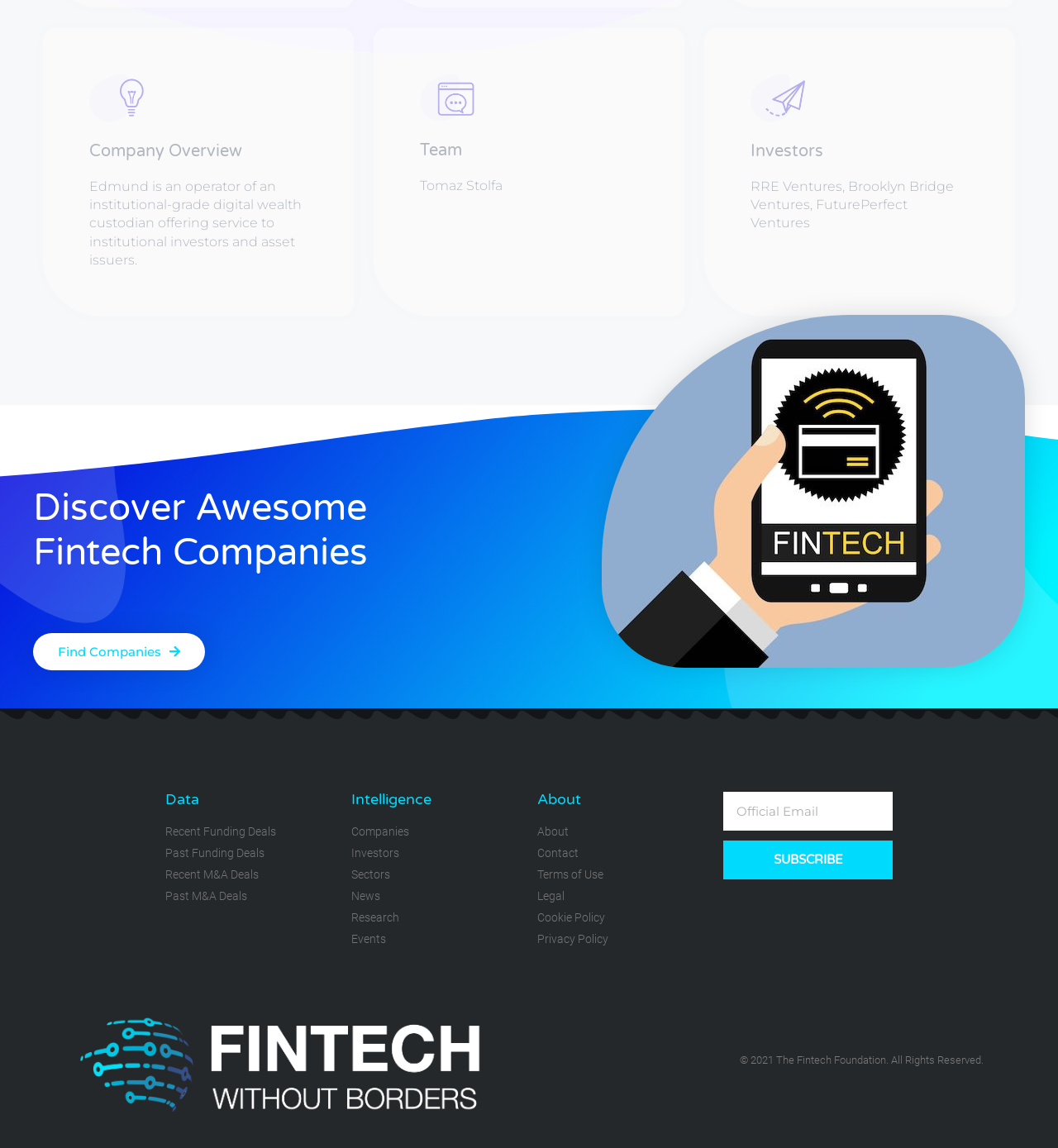Respond with a single word or phrase for the following question: 
What type of companies are featured?

Fintech companies